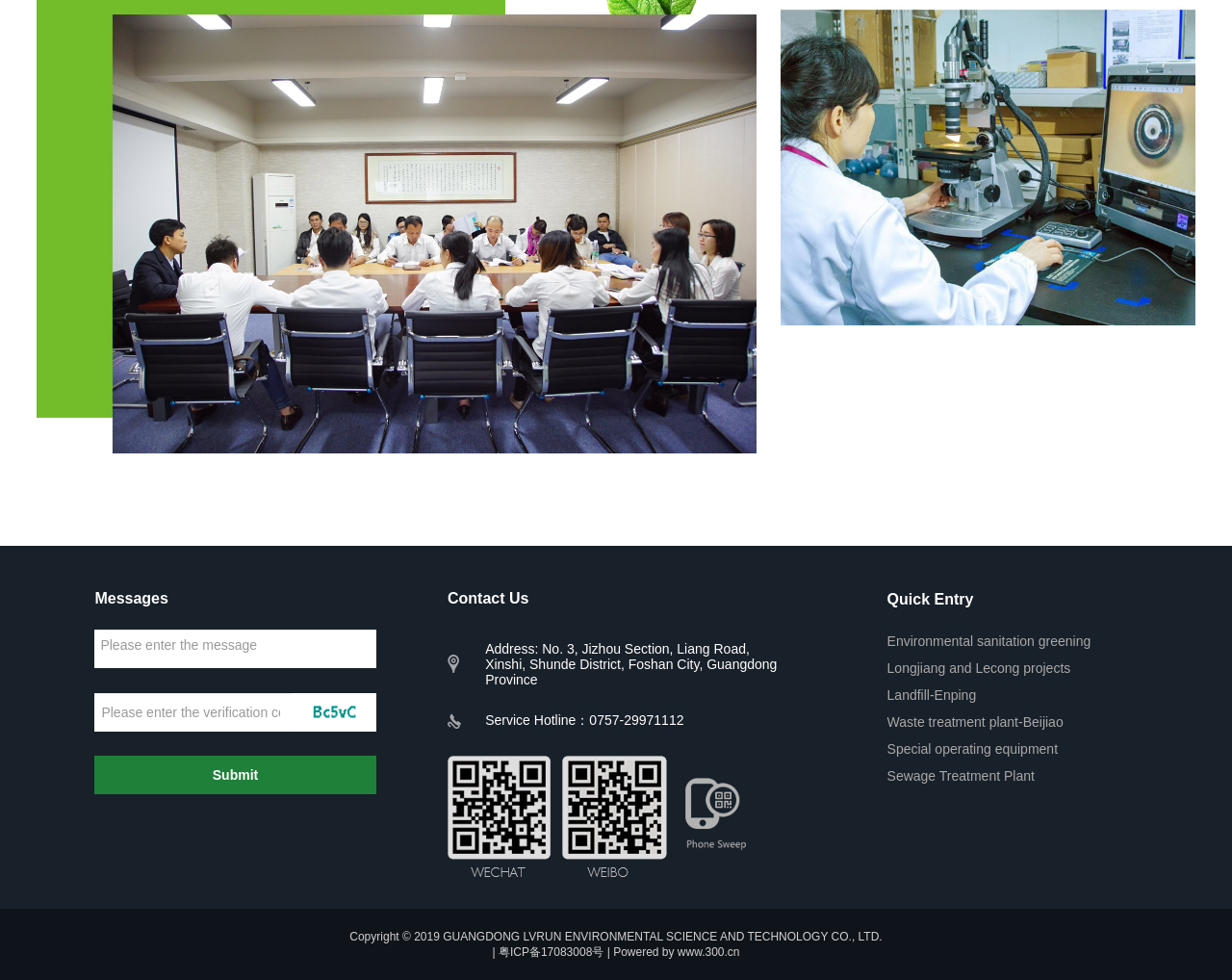What is the address of the company?
From the details in the image, provide a complete and detailed answer to the question.

The address of the company can be found on the contact page, which is 'No. 3, Jizhou Section, Liang Road, Xinshi, Shunde District, Foshan City, Guangdong Province', as indicated by the StaticText element with the same description.